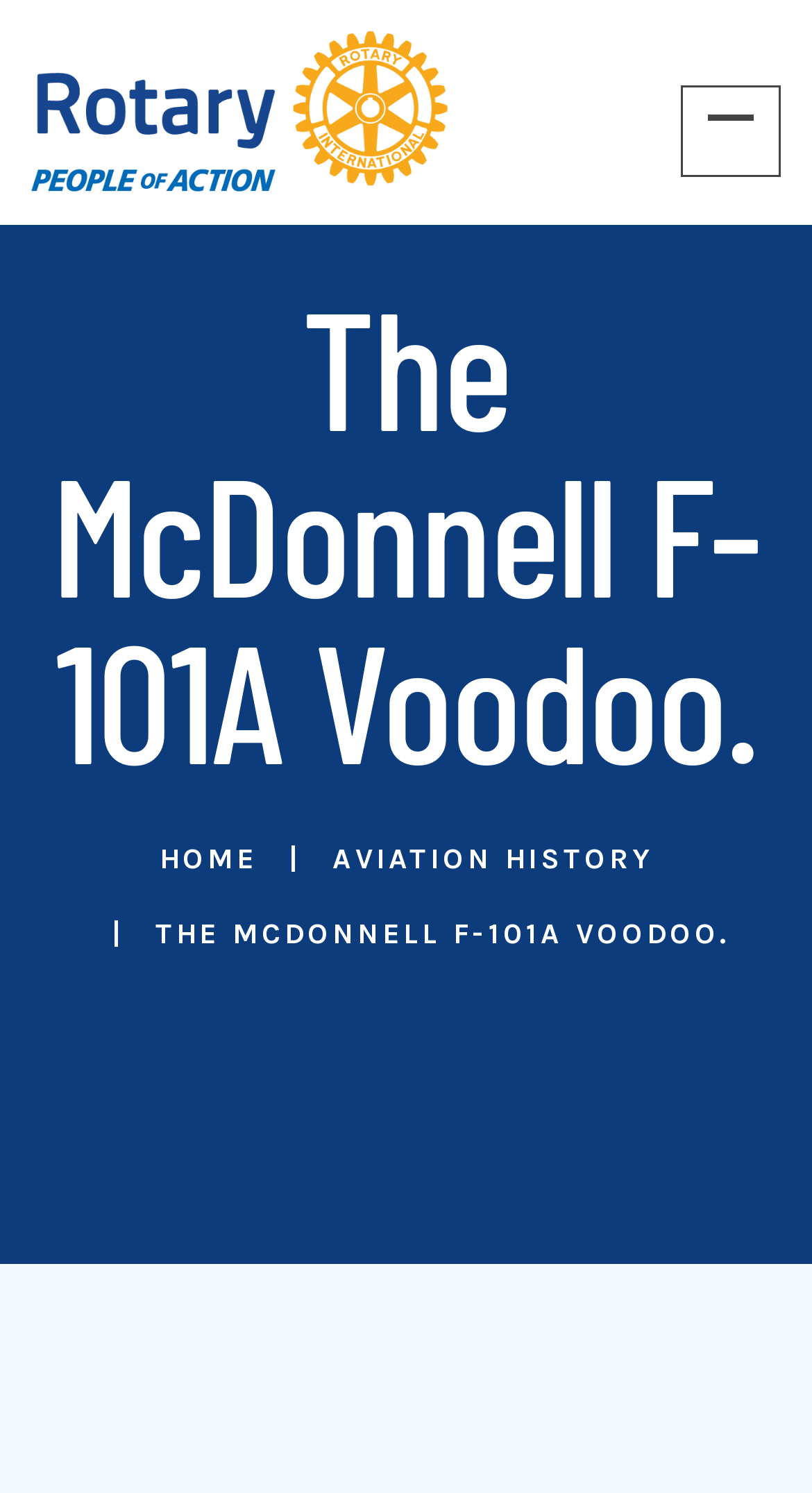What is the logo on the top left?
Respond to the question with a single word or phrase according to the image.

Chariton logo